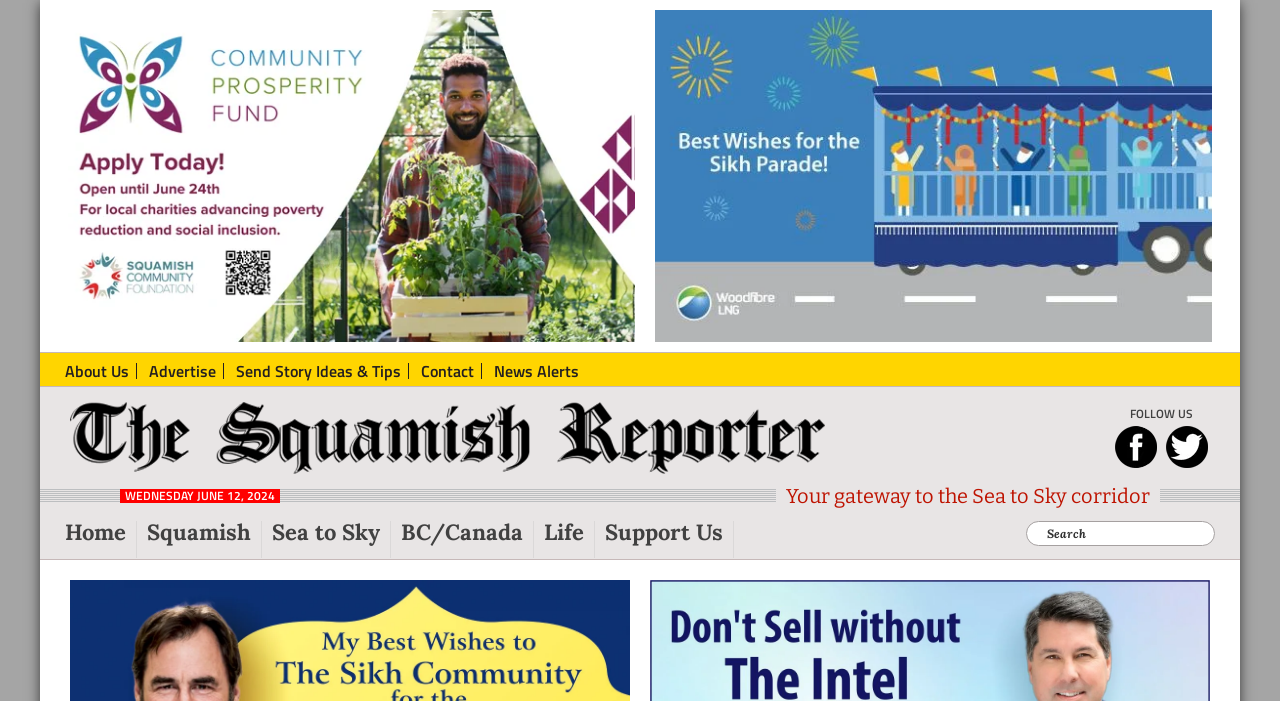What is the date of the news article?
Use the image to answer the question with a single word or phrase.

Wednesday June 12, 2024